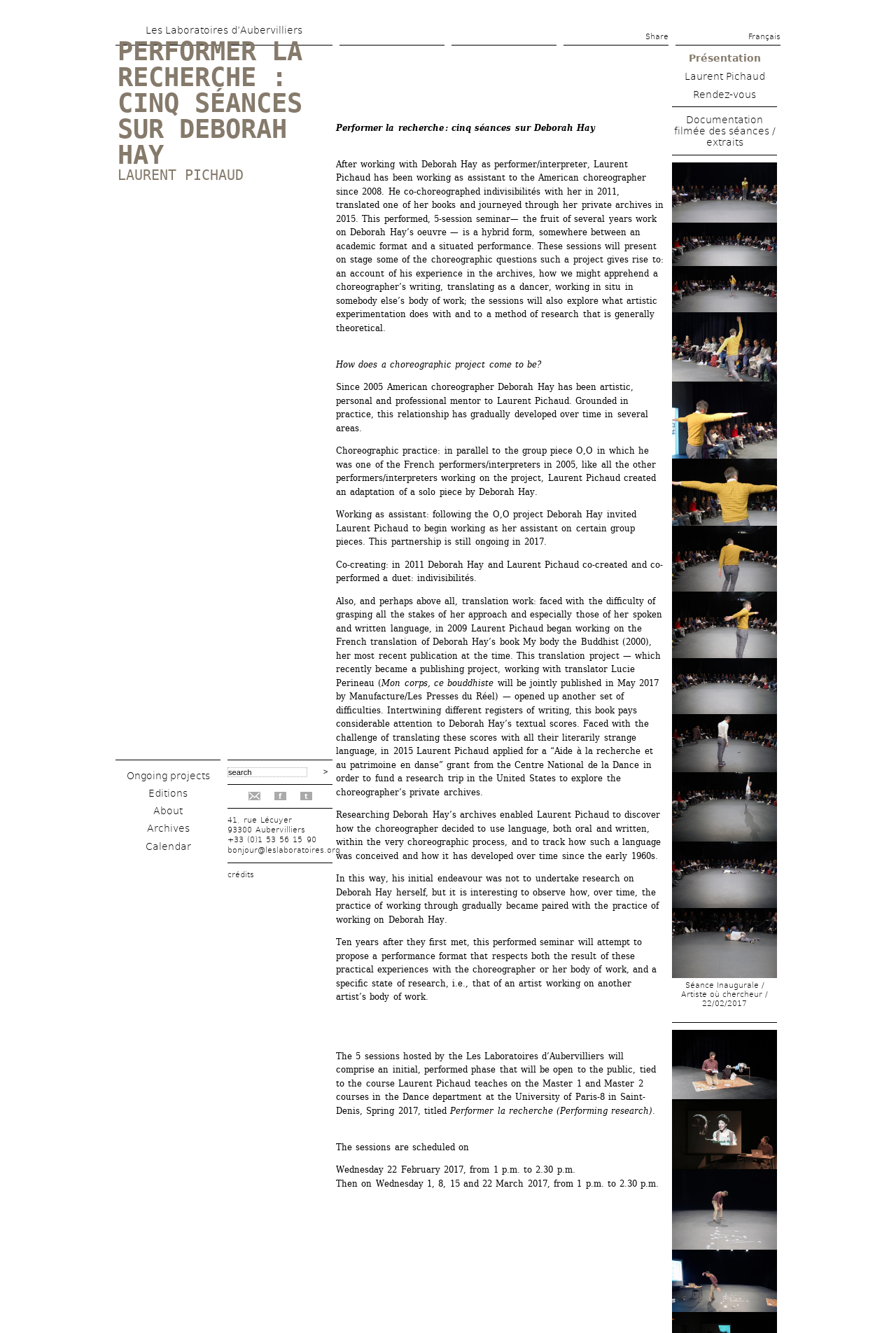Based on the element description Laurent Pichaud, identify the bounding box of the UI element in the given webpage screenshot. The coordinates should be in the format (top-left x, top-left y, bottom-right x, bottom-right y) and must be between 0 and 1.

[0.764, 0.053, 0.854, 0.061]